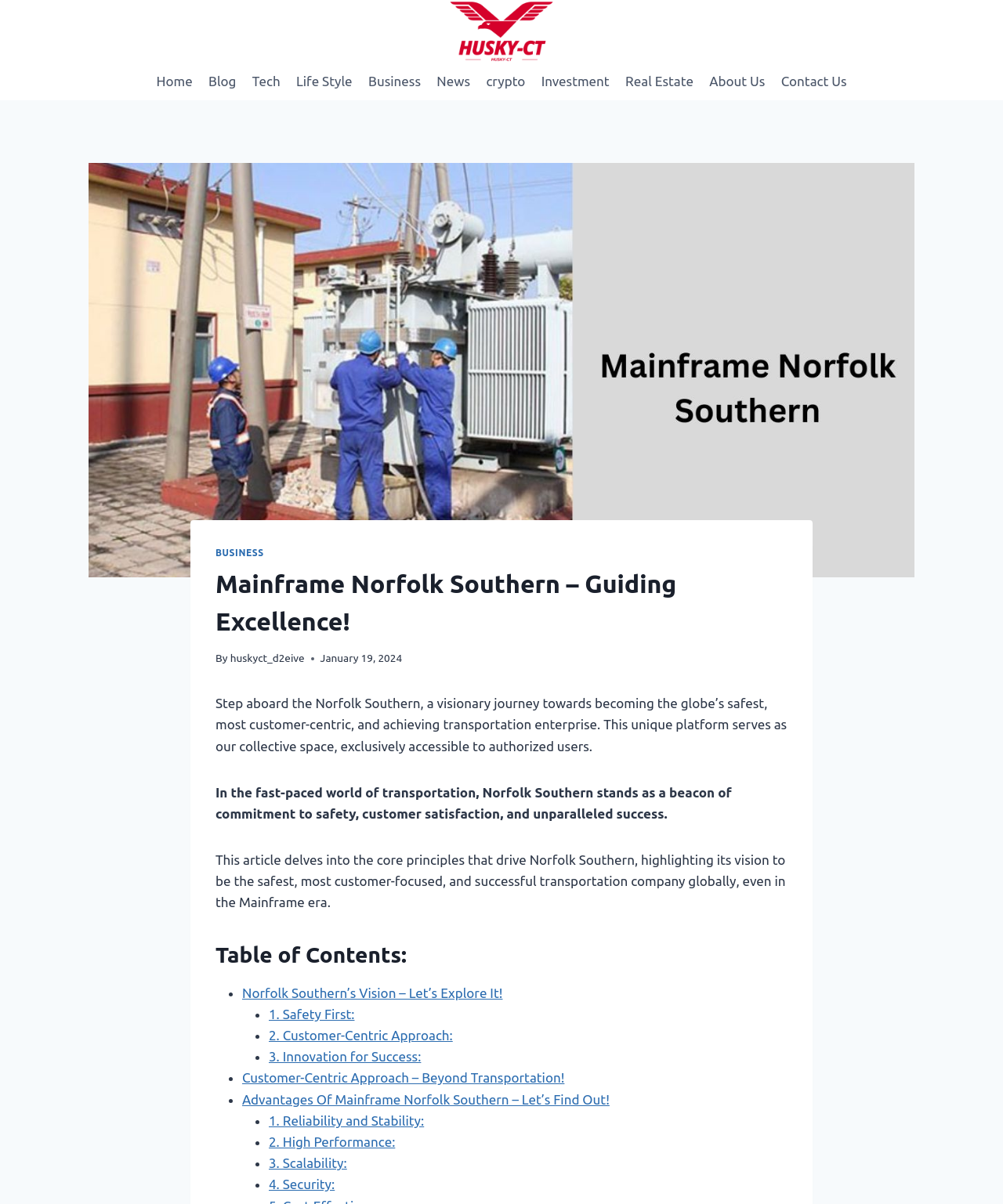Determine the bounding box coordinates for the area that should be clicked to carry out the following instruction: "Read the article about Norfolk Southern’s Vision".

[0.241, 0.818, 0.501, 0.831]